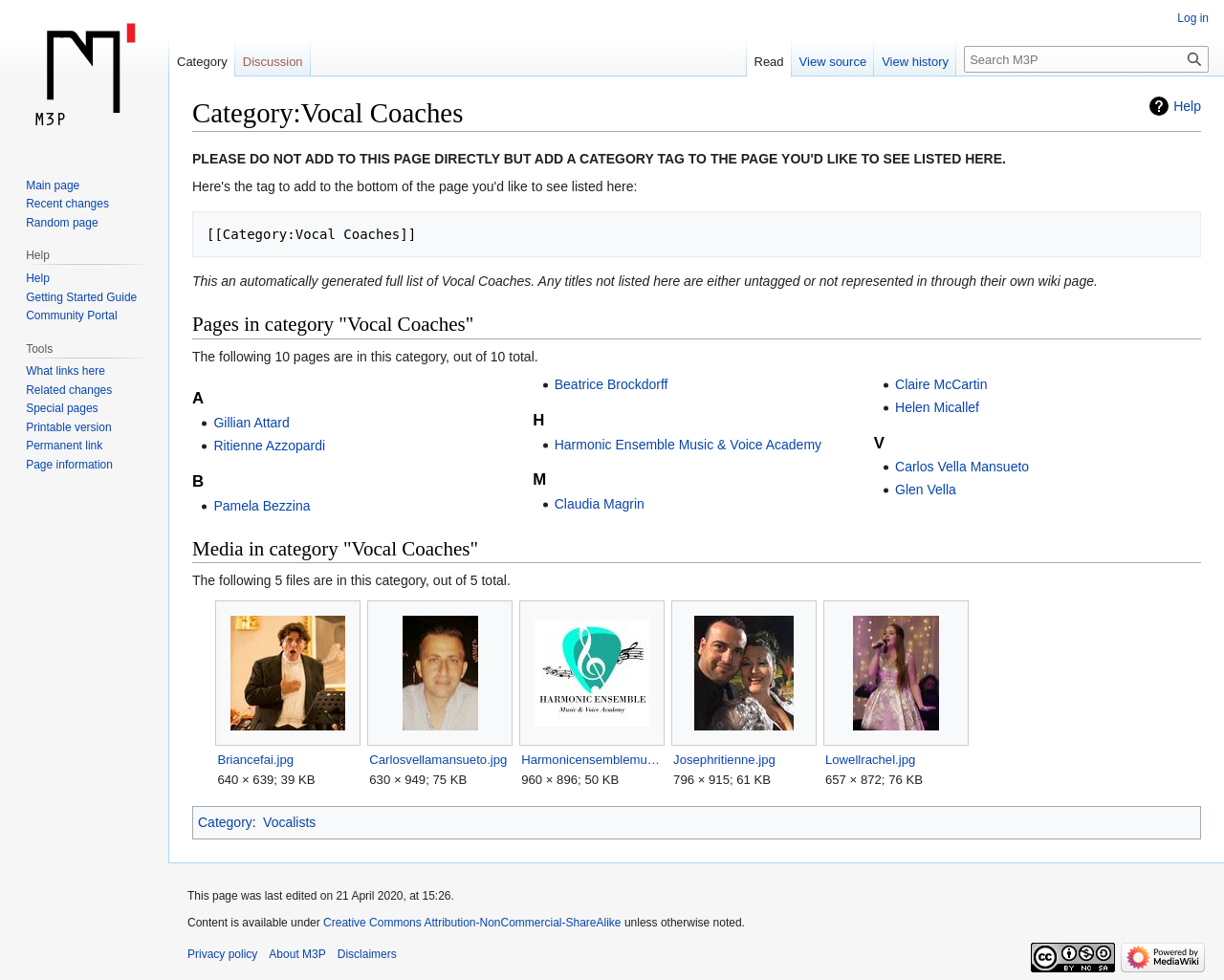Please respond to the question using a single word or phrase:
How many vocal coaches are listed?

10